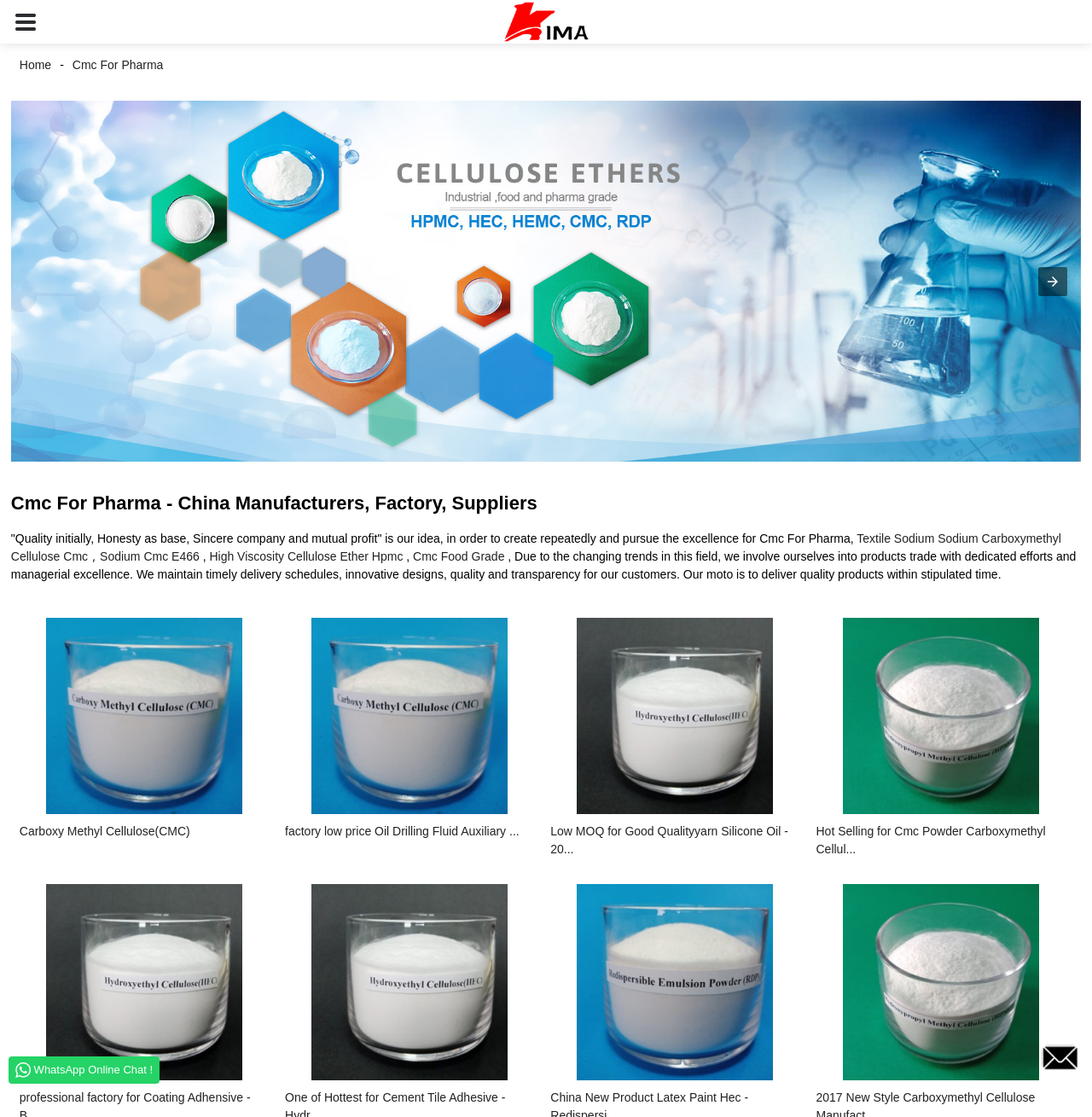Can you find the bounding box coordinates for the element that needs to be clicked to execute this instruction: "Click the 'Cmc For Pharma' link"? The coordinates should be given as four float numbers between 0 and 1, i.e., [left, top, right, bottom].

[0.058, 0.052, 0.157, 0.064]